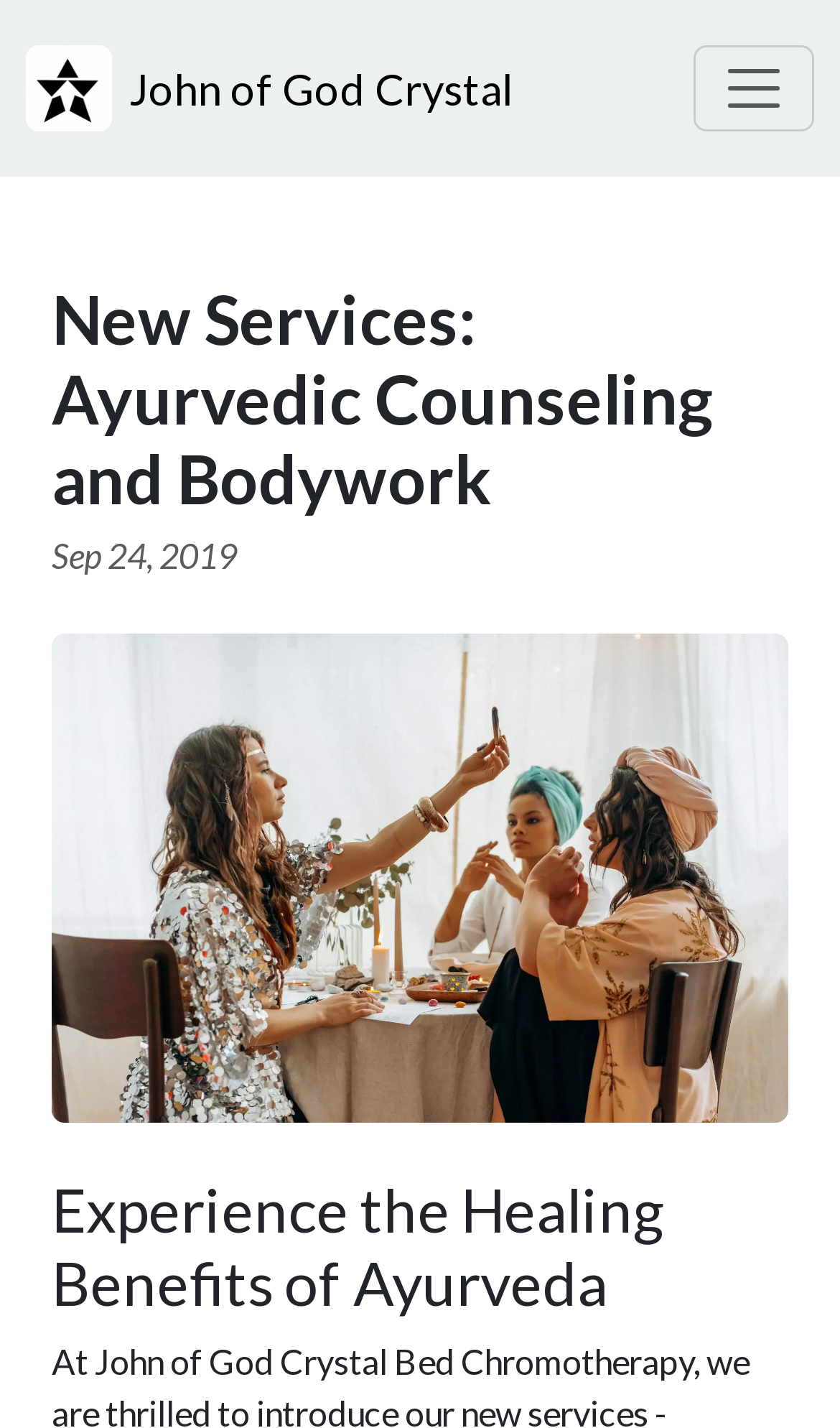Answer the question in one word or a short phrase:
What is the logo of the website?

John of God Crystal